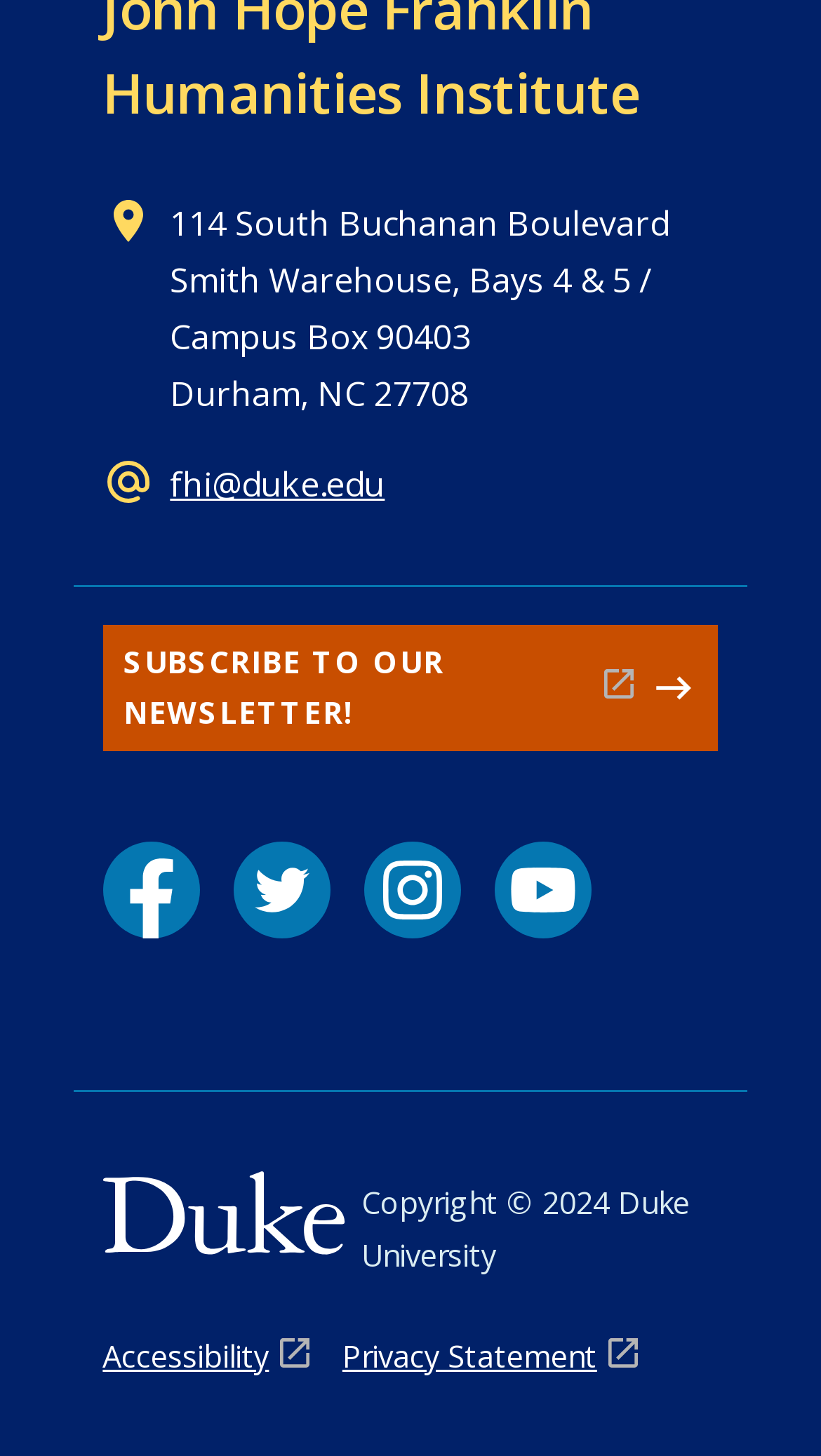Please find the bounding box coordinates of the element that you should click to achieve the following instruction: "Visit Facebook page". The coordinates should be presented as four float numbers between 0 and 1: [left, top, right, bottom].

[0.125, 0.579, 0.243, 0.645]